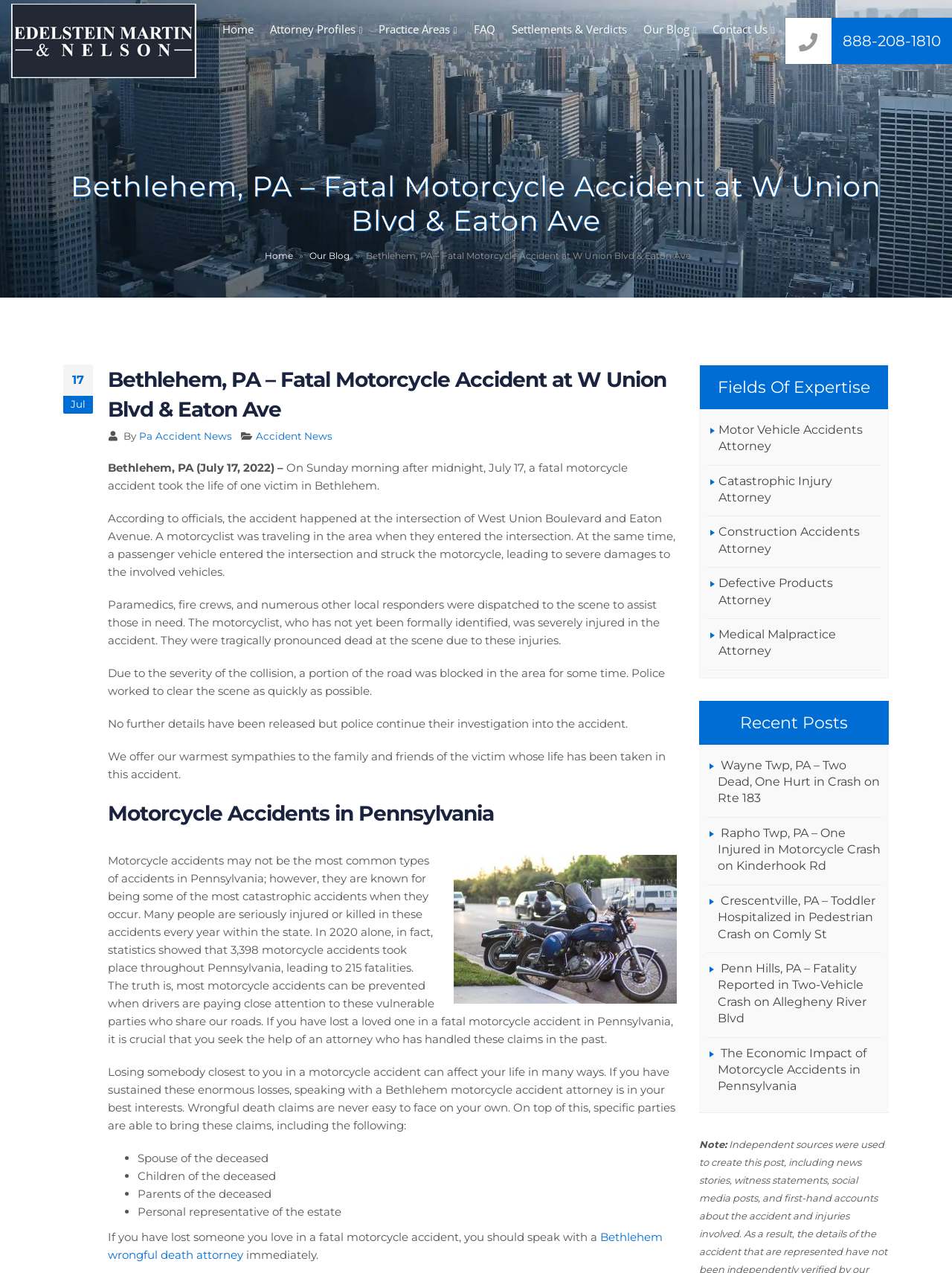How many fatalities occurred in motorcycle accidents in Pennsylvania in 2020?
Carefully examine the image and provide a detailed answer to the question.

The number of fatalities that occurred in motorcycle accidents in Pennsylvania in 2020 can be found in the article content, which states 'In 2020 alone, in fact, statistics showed that 3,398 motorcycle accidents took place throughout Pennsylvania, leading to 215 fatalities.'